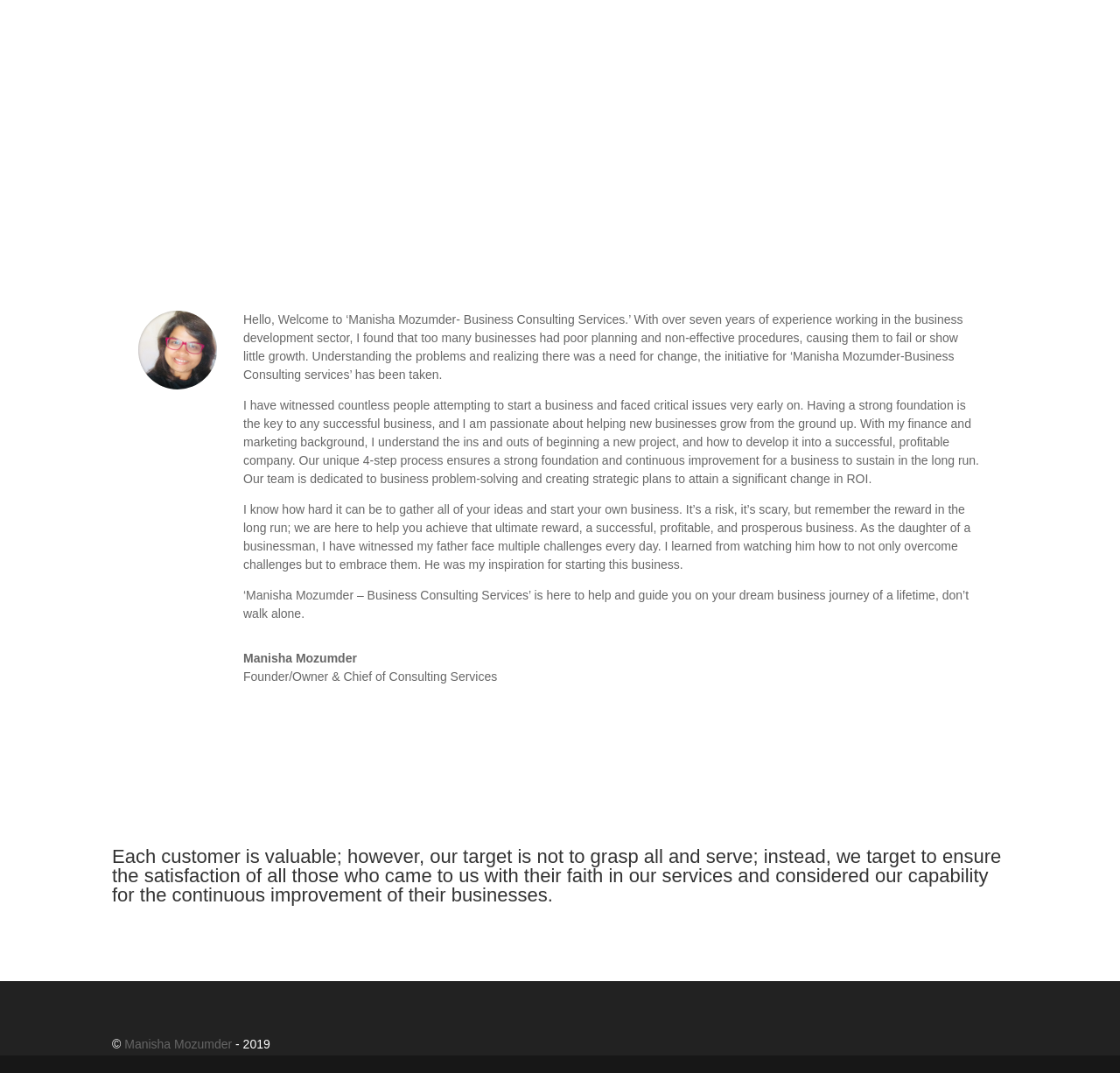Carefully examine the image and provide an in-depth answer to the question: What is the company's approach to business consulting?

Based on the StaticText element with ID 399, the company's approach to business consulting involves a unique 4-step process that ensures a strong foundation and continuous improvement for a business to sustain in the long run.